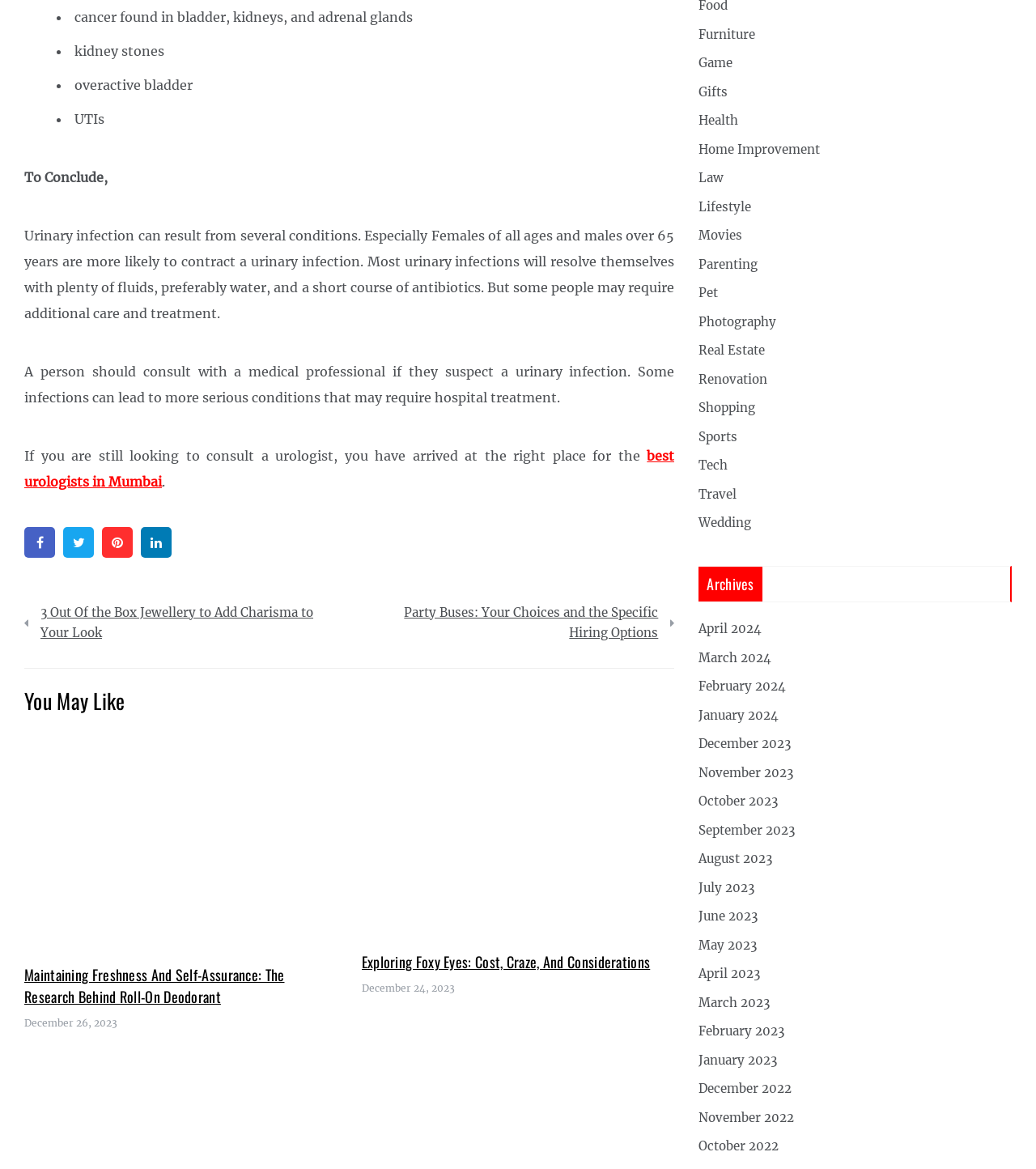Could you locate the bounding box coordinates for the section that should be clicked to accomplish this task: "click on the link to best urologists in Mumbai".

[0.023, 0.383, 0.651, 0.419]